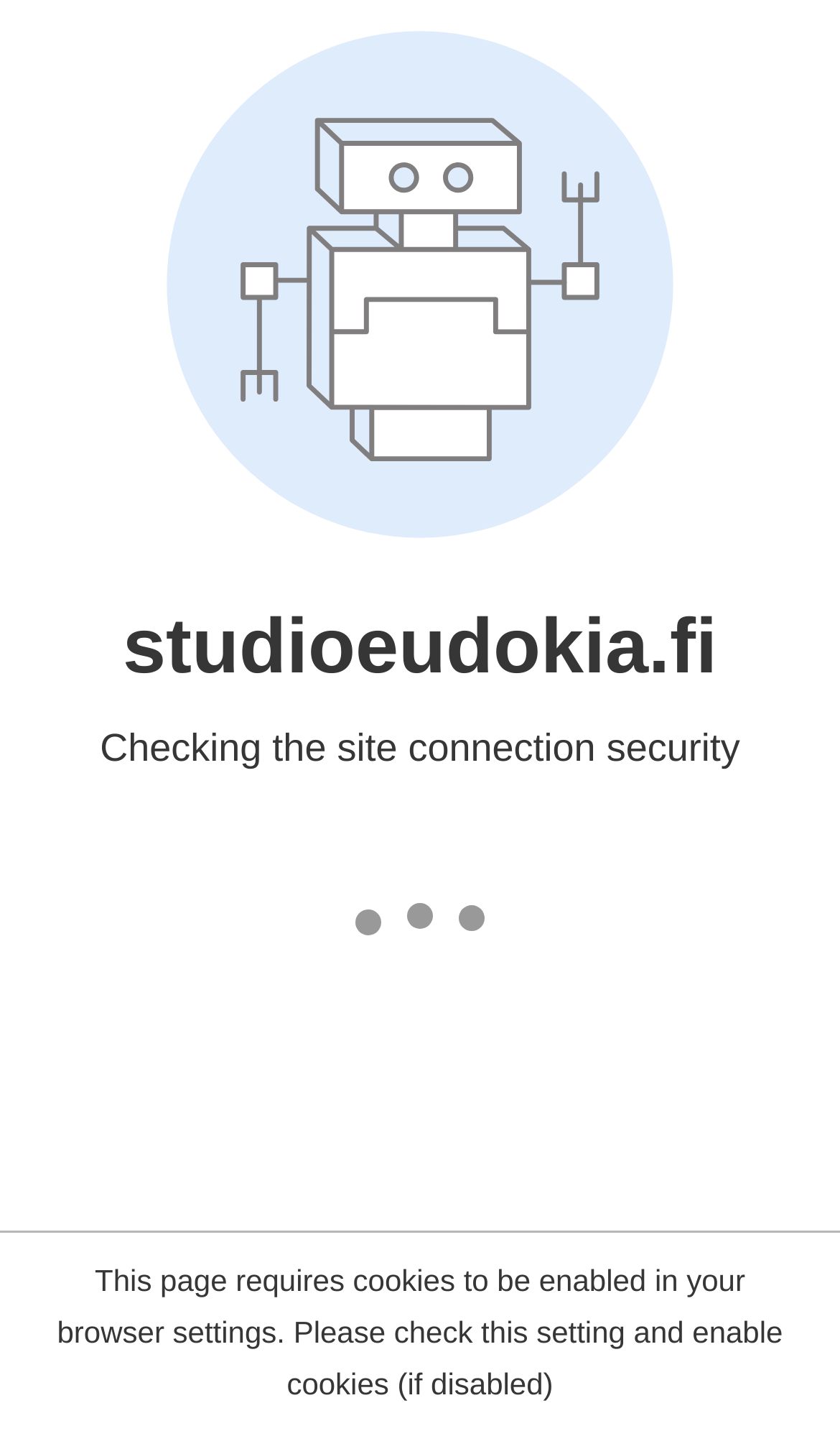What is the main service offered by Studio Eudokia?
Answer the question with a single word or phrase derived from the image.

Massage and Bodywork